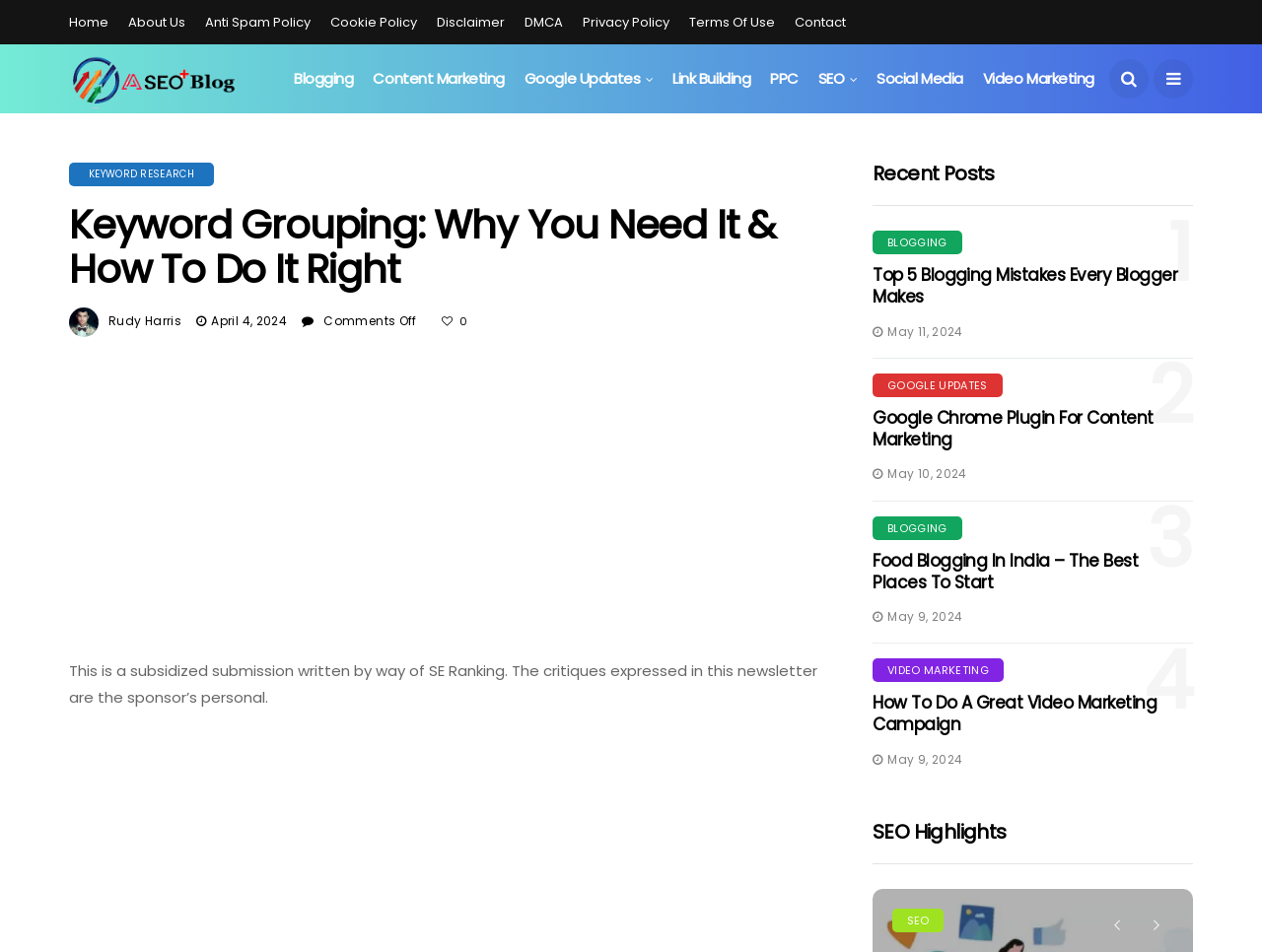Offer a detailed account of what is visible on the webpage.

This webpage is a blog post about keyword grouping, with a focus on its importance and how to do it correctly for optimal results. At the top of the page, there is a navigation menu with 9 links, including "Home", "About Us", and "Contact". Below the navigation menu, there is a table with several links to different categories, such as "SEO News and Google Updates", "Blogging", and "Content Marketing". 

To the right of the table, there is a heading that reads "Keyword Grouping: Why You Need It & How To Do It Right", followed by the author's name, "Rudy Harris", and the date "April 4, 2024". Below this, there is a brief summary of the article, and a link to share the post.

The main content of the article is divided into sections, with headings and paragraphs of text. The article appears to be a sponsored post, with a note at the bottom indicating that it was written by SE Ranking.

On the right-hand side of the page, there is a section titled "Recent Posts", which lists 4 recent blog posts with links to each article. Each post has a heading, a link to the article, and the date it was published. 

At the very bottom of the page, there is a section titled "SEO Highlights" with a single link to an SEO-related page.